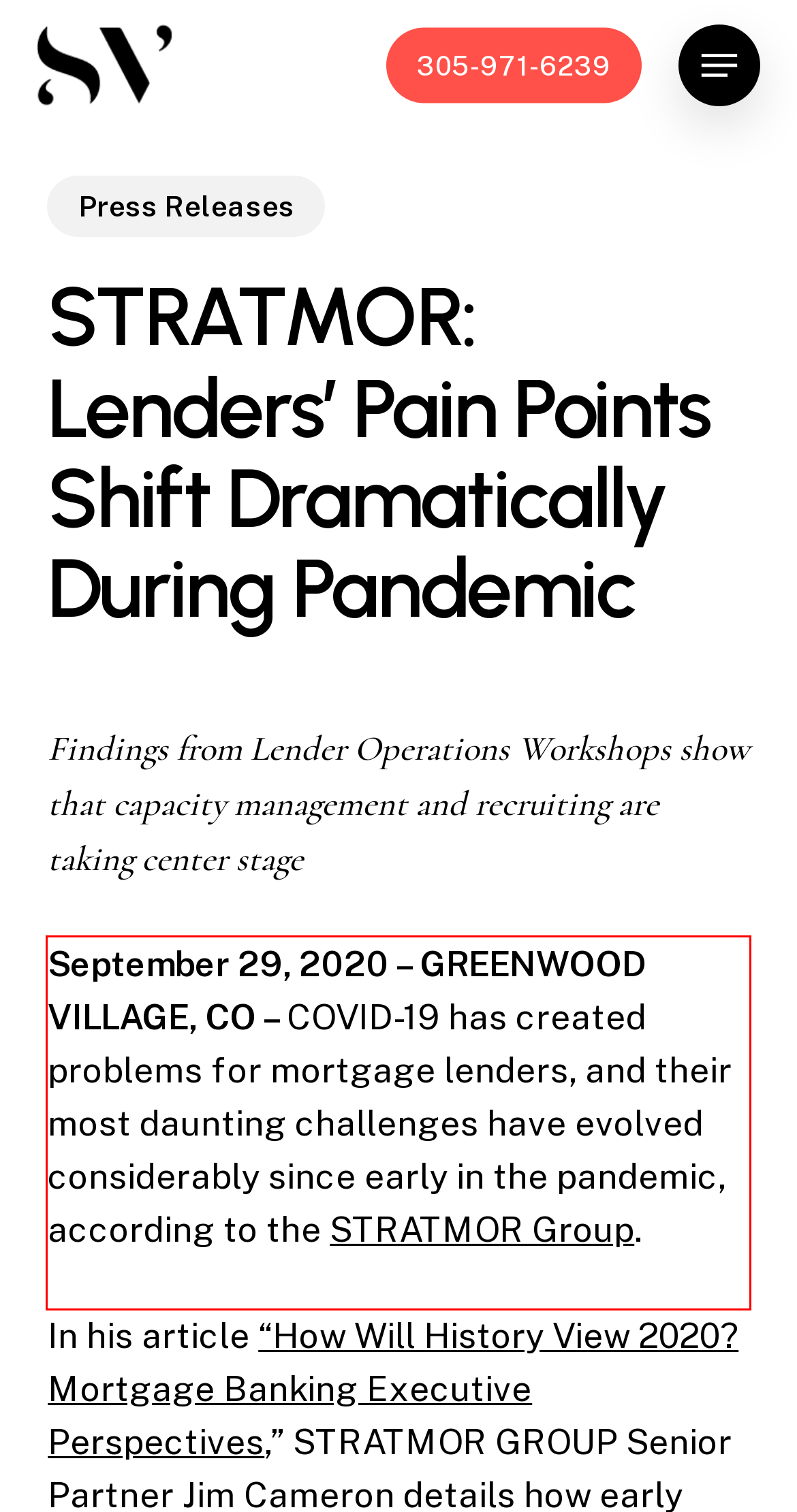Analyze the red bounding box in the provided webpage screenshot and generate the text content contained within.

September 29, 2020 – GREENWOOD VILLAGE, CO – COVID-19 has created problems for mortgage lenders, and their most daunting challenges have evolved considerably since early in the pandemic, according to the STRATMOR Group.